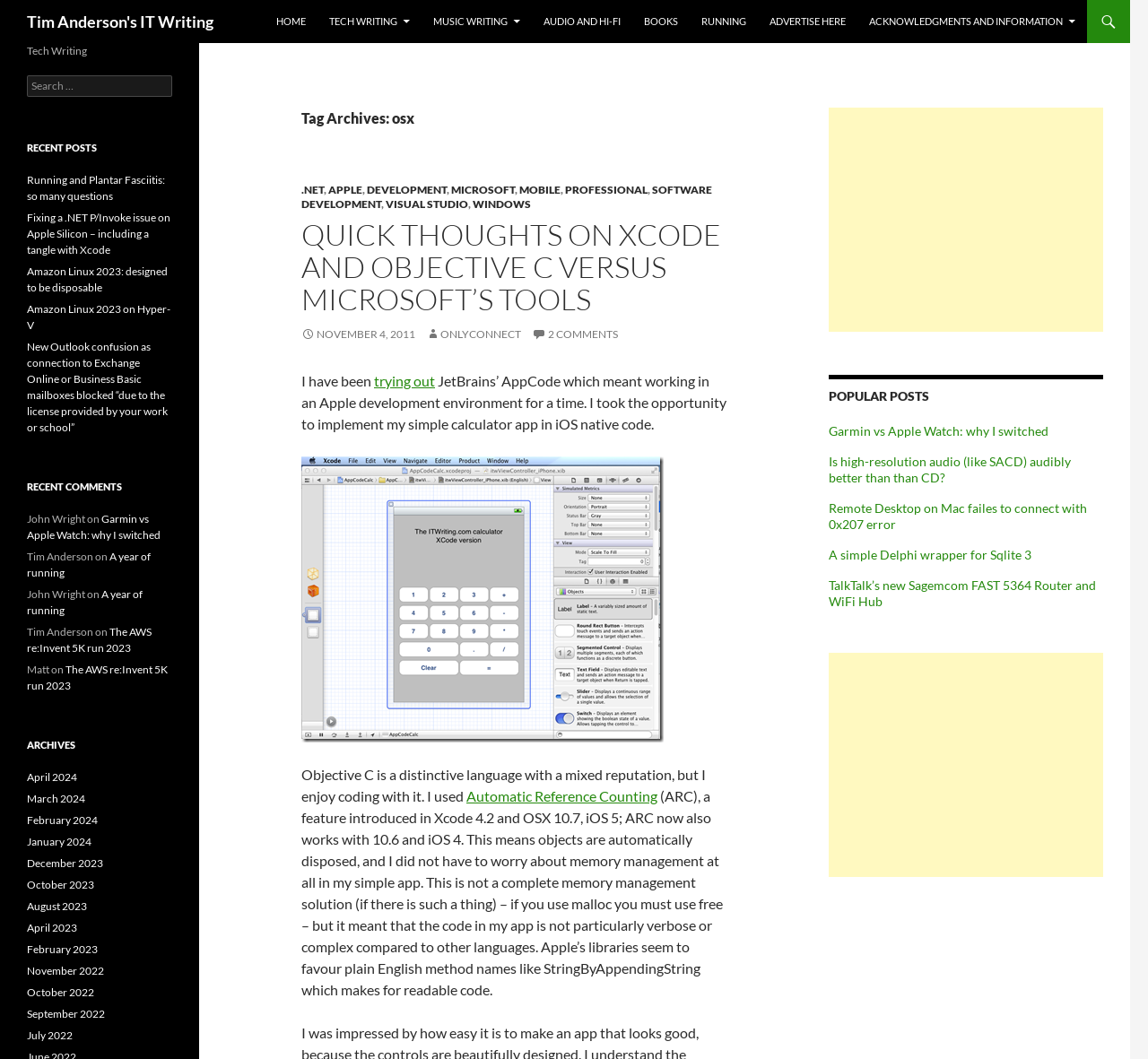Identify the bounding box coordinates of the clickable region required to complete the instruction: "Search for something". The coordinates should be given as four float numbers within the range of 0 and 1, i.e., [left, top, right, bottom].

[0.023, 0.071, 0.15, 0.091]